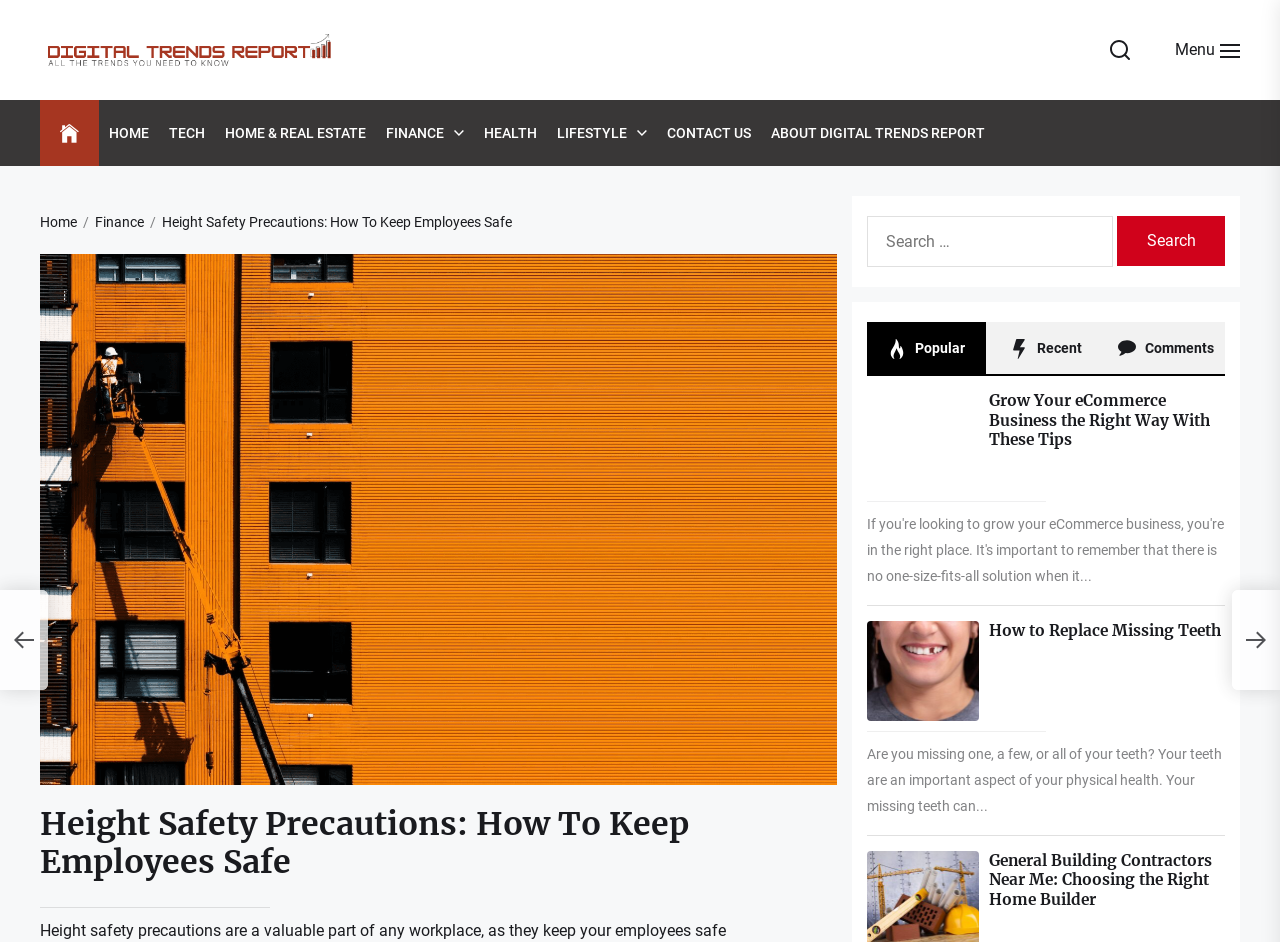Provide the bounding box coordinates of the HTML element described as: "How to Replace Missing Teeth". The bounding box coordinates should be four float numbers between 0 and 1, i.e., [left, top, right, bottom].

[0.773, 0.658, 0.923, 0.7]